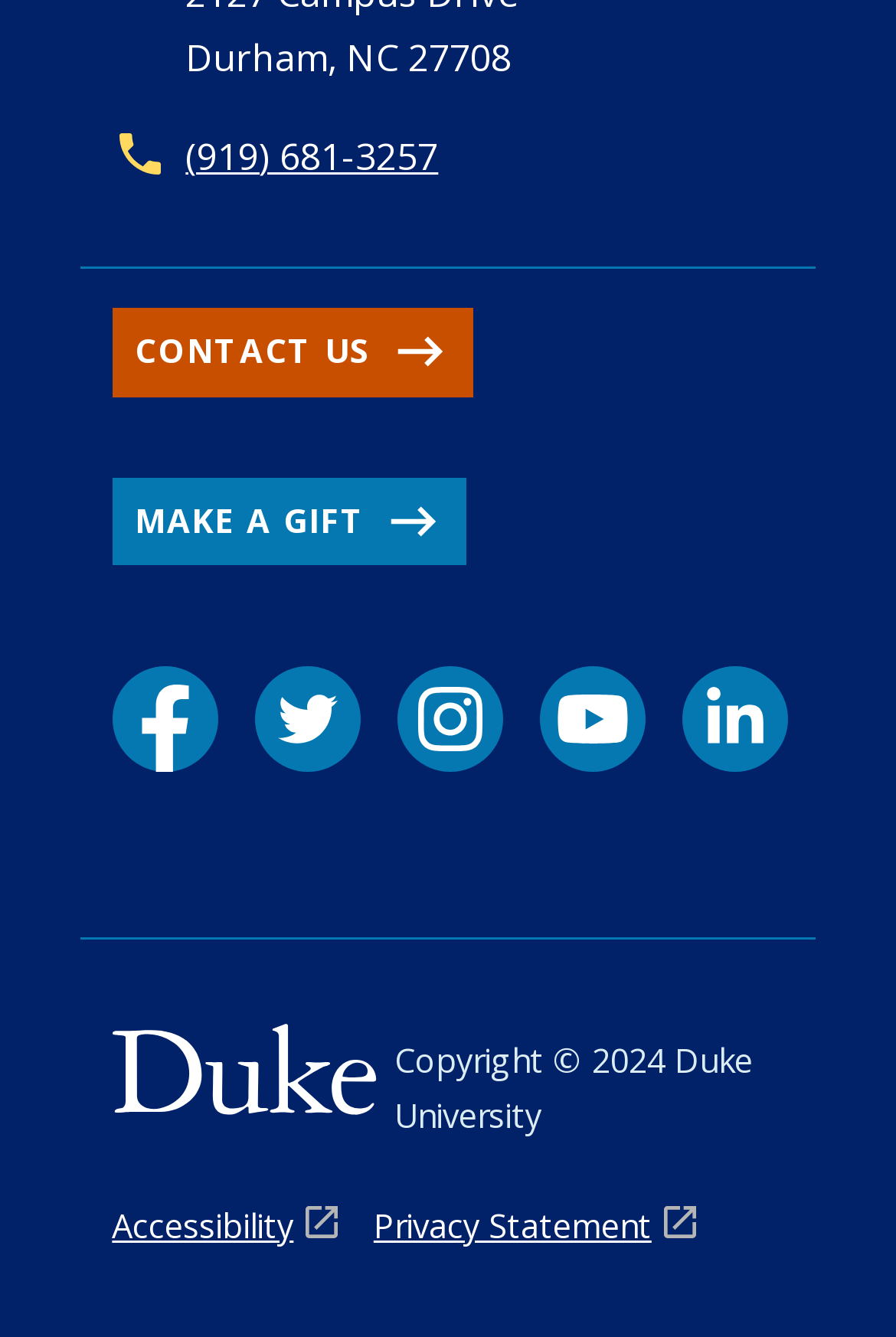Use one word or a short phrase to answer the question provided: 
What is the copyright year of the university?

2024